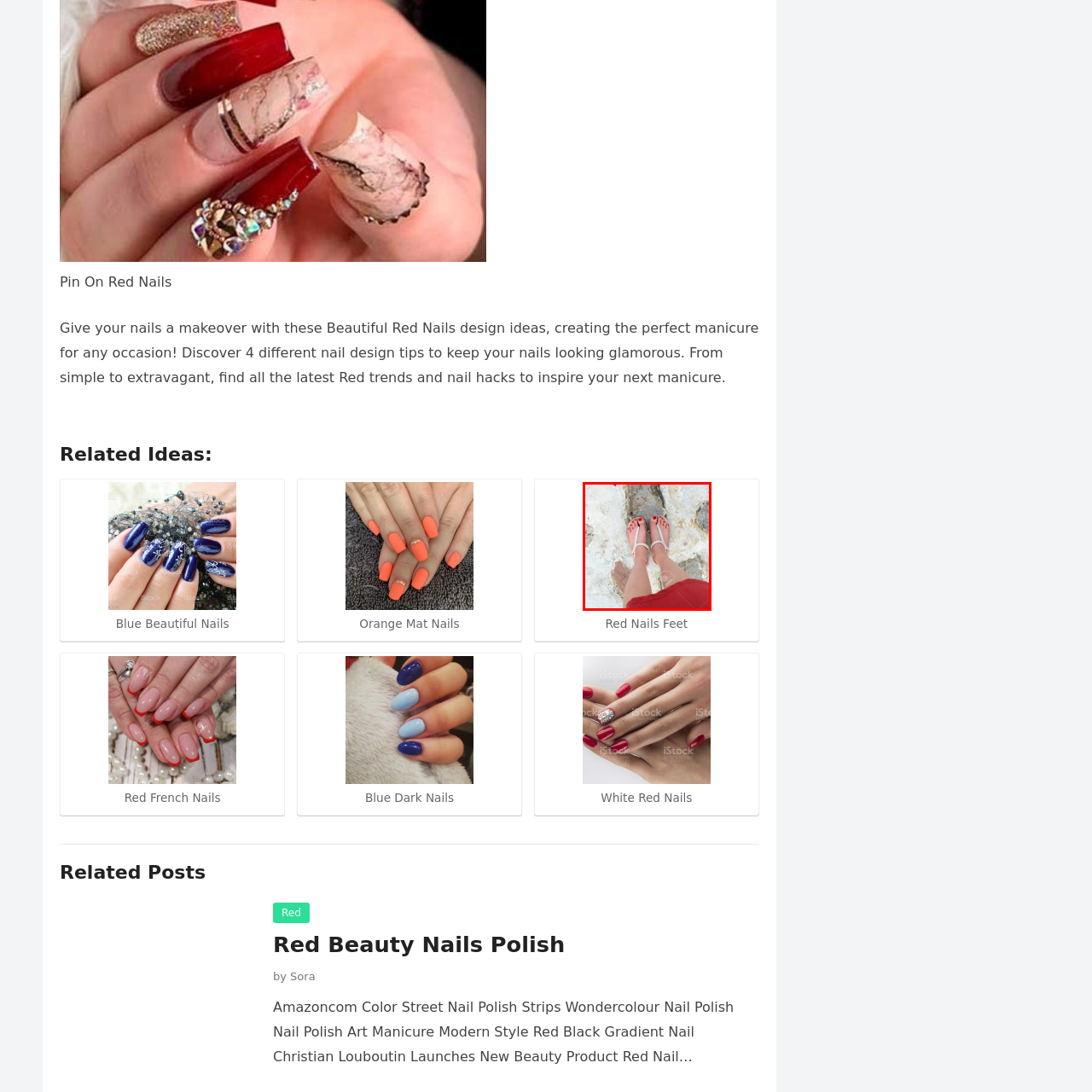Inspect the image contained by the red bounding box and answer the question with a single word or phrase:
What type of footwear is the person wearing?

sandals